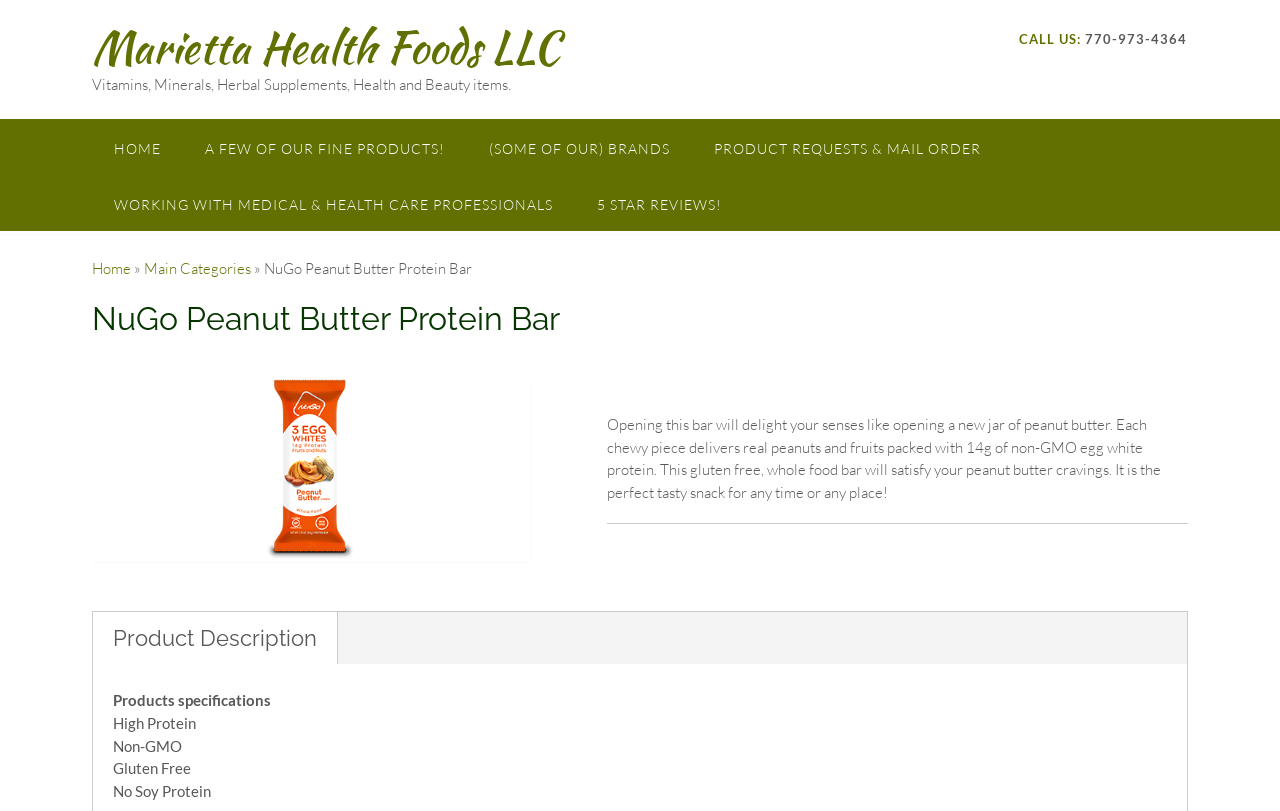Locate and provide the bounding box coordinates for the HTML element that matches this description: "this form".

None